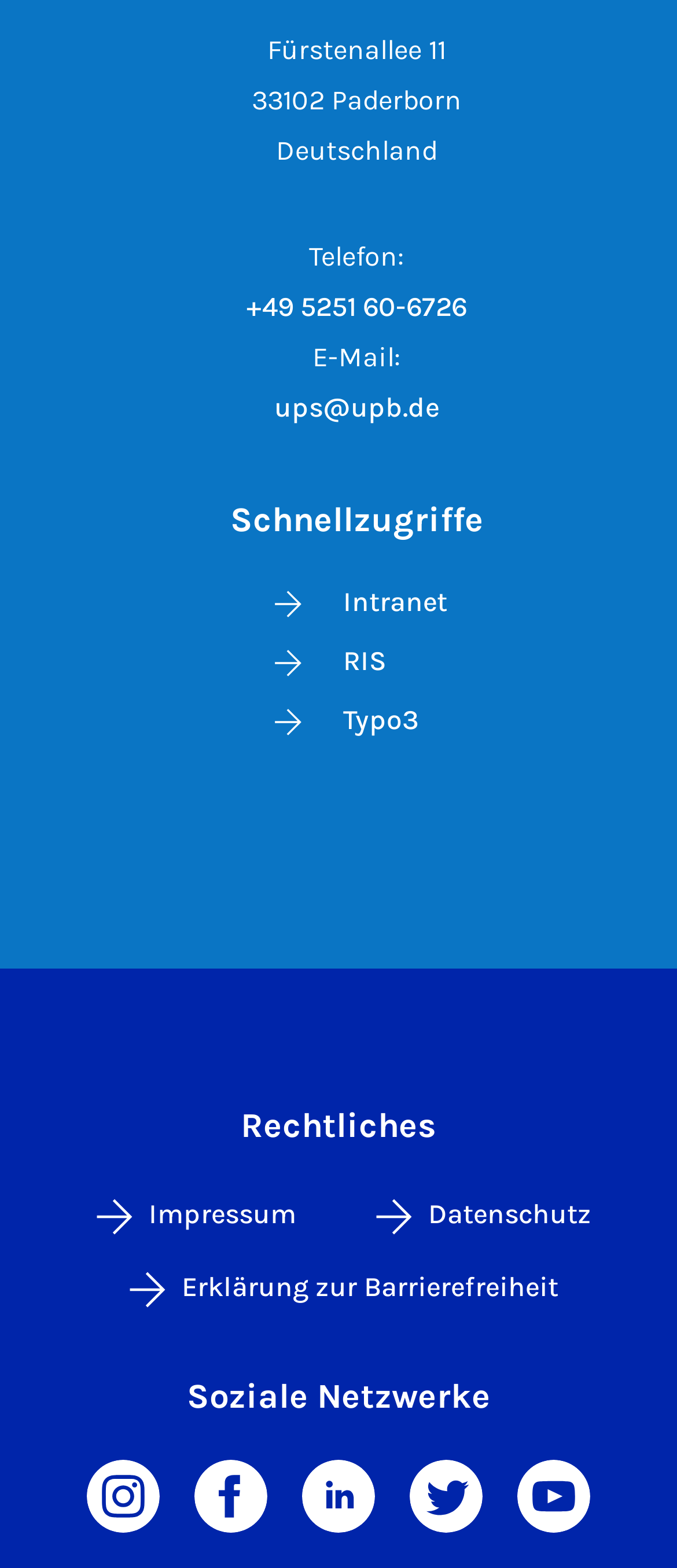Please provide a one-word or phrase answer to the question: 
How many social media links are available?

5